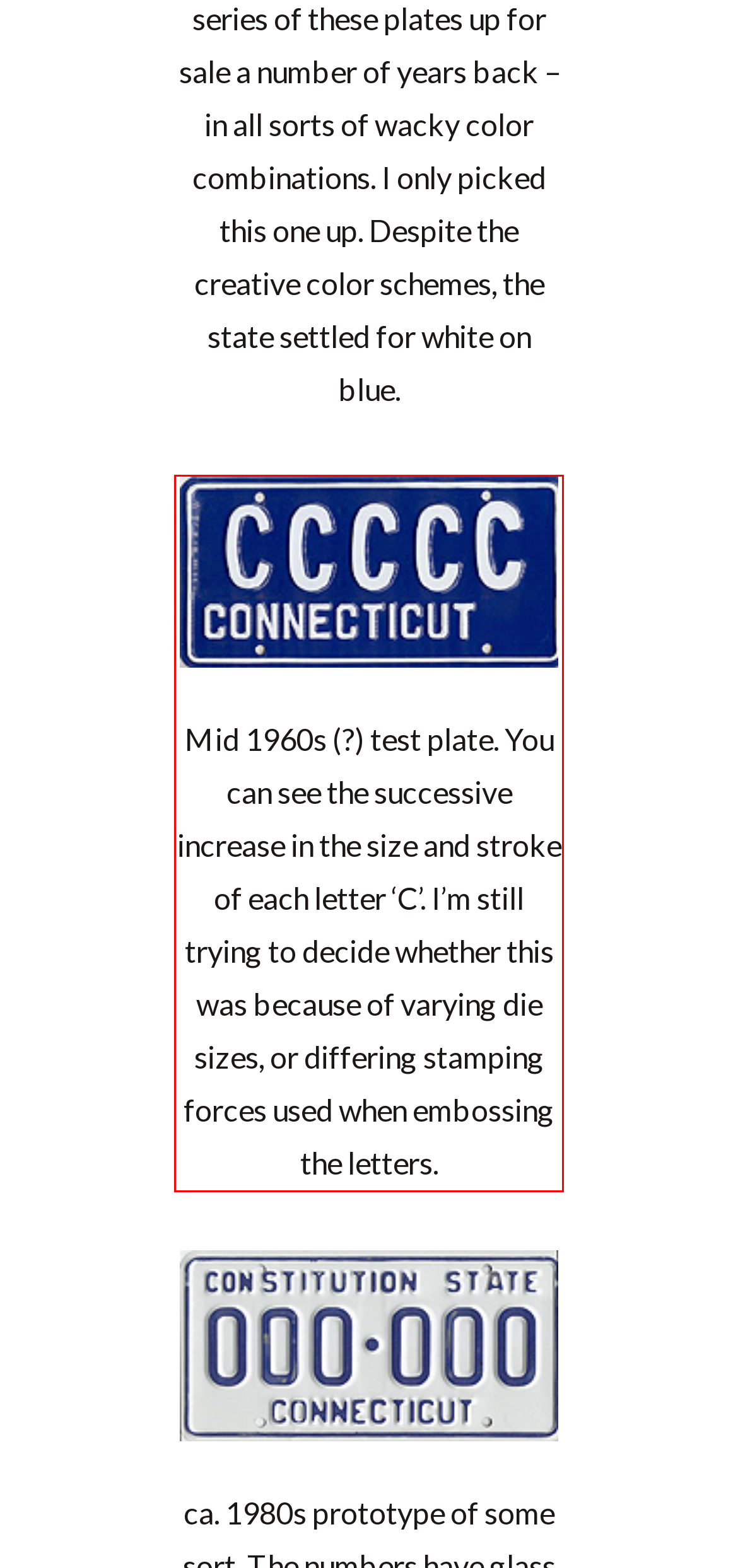Please perform OCR on the UI element surrounded by the red bounding box in the given webpage screenshot and extract its text content.

Mid 1960s (?) test plate. You can see the successive increase in the size and stroke of each letter ‘C’. I’m still trying to decide whether this was because of varying die sizes, or differing stamping forces used when embossing the letters.